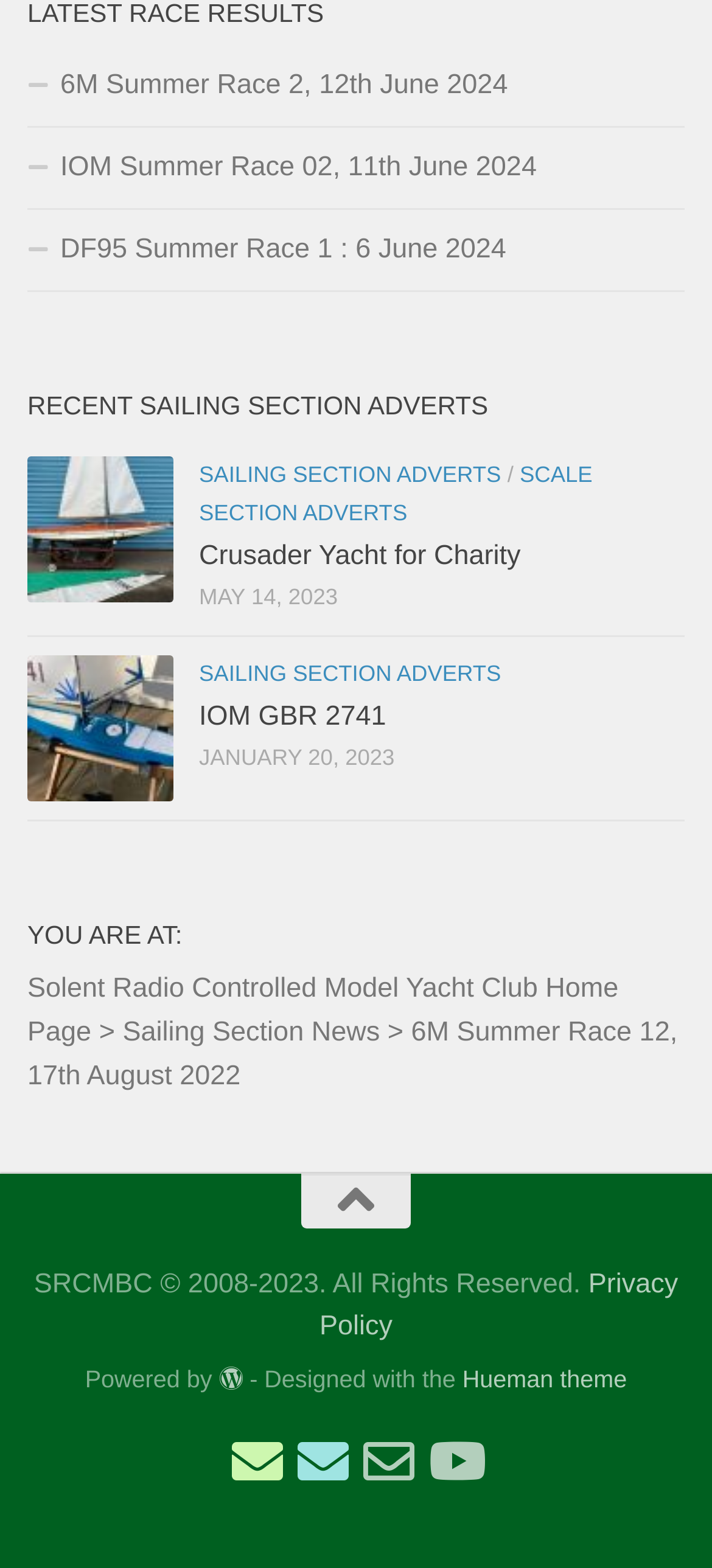Answer the question in a single word or phrase:
What type of club is Solent Radio Controlled Model Yacht Club?

Yacht Club